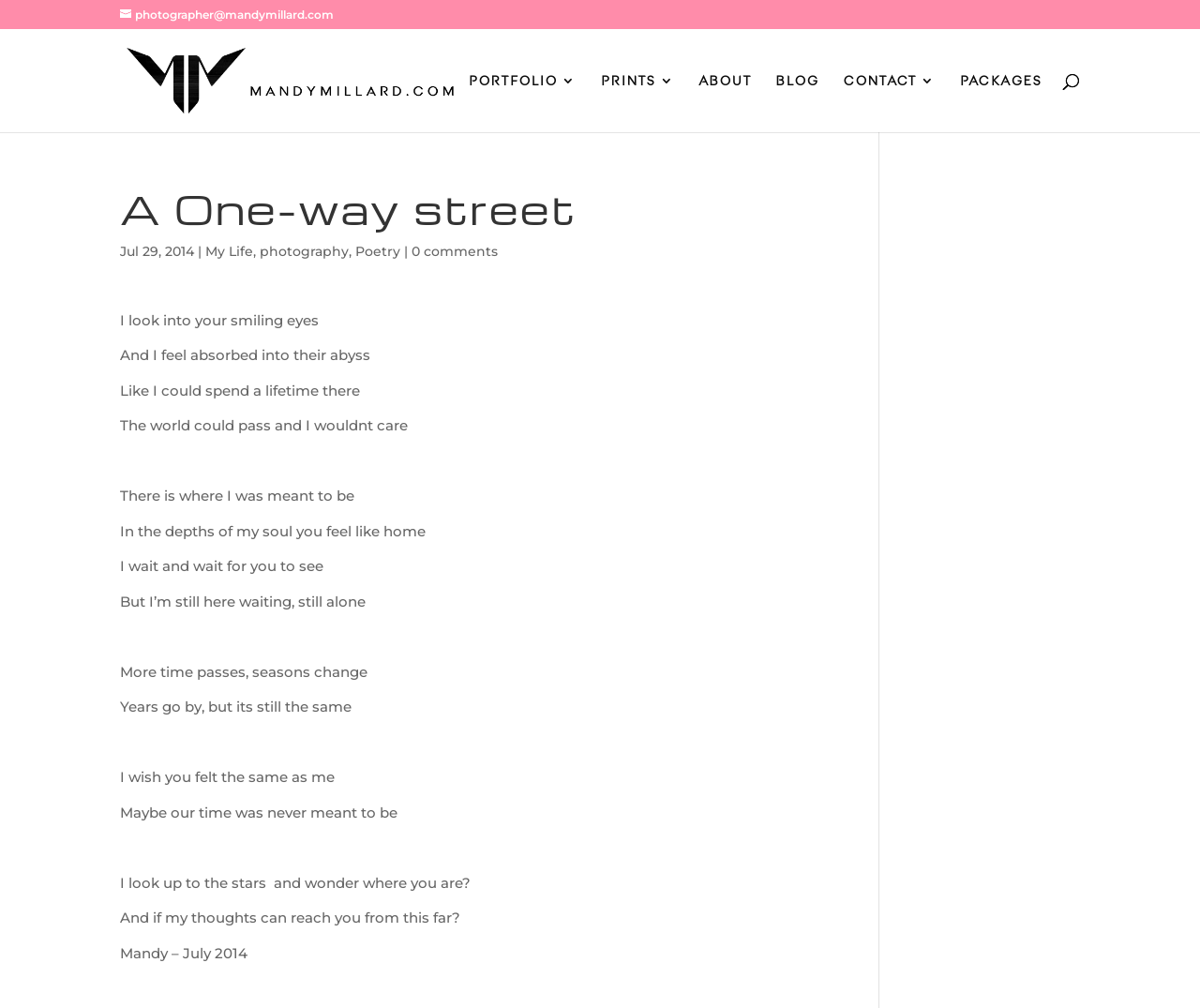Can you determine the bounding box coordinates of the area that needs to be clicked to fulfill the following instruction: "search for something"?

[0.157, 0.028, 0.877, 0.03]